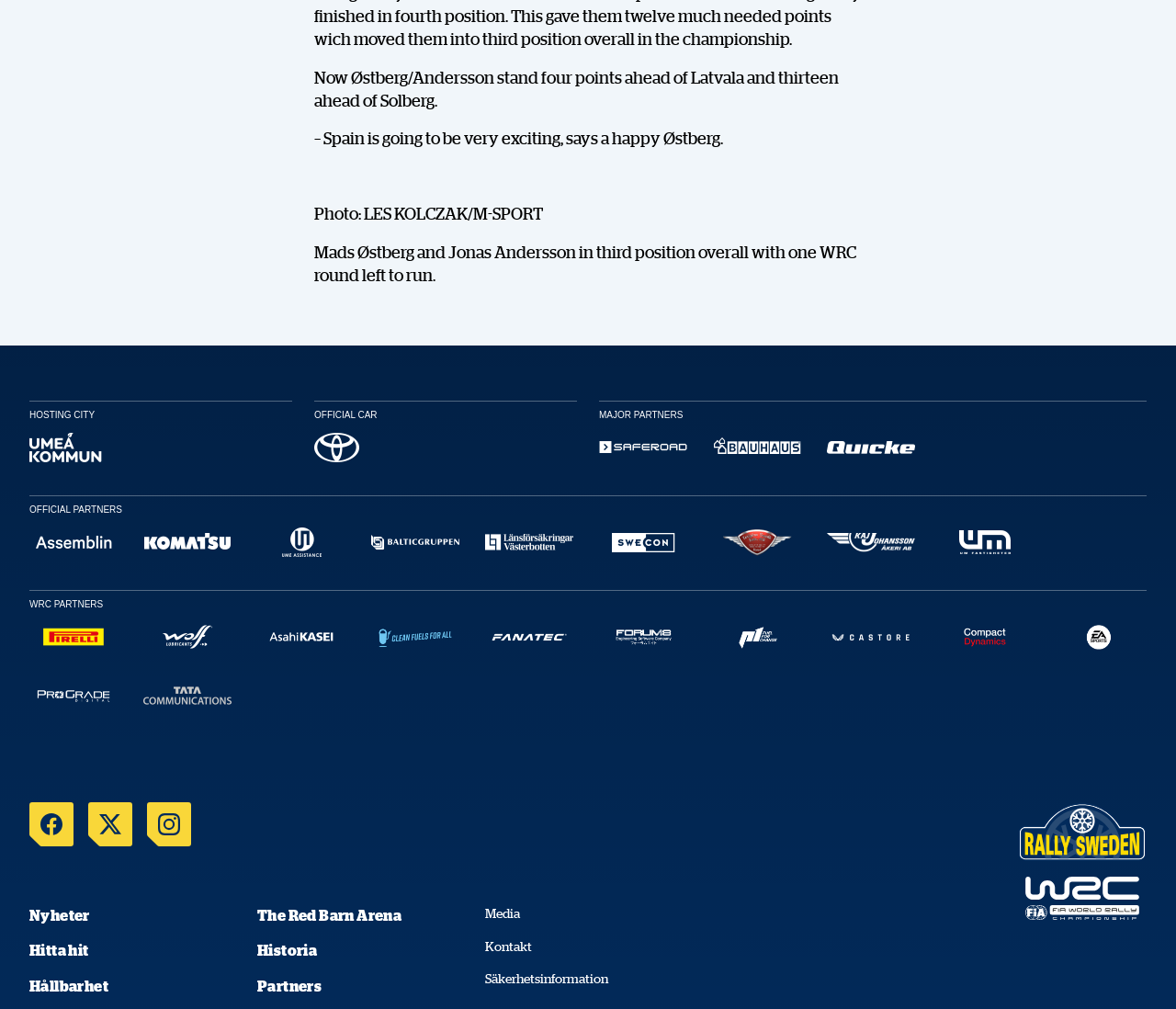How many WRC rounds are left to run?
Based on the image, answer the question with as much detail as possible.

The text 'Mads Østberg and Jonas Andersson in third position overall with one WRC round left to run.' explicitly states that there is one WRC round left to run.